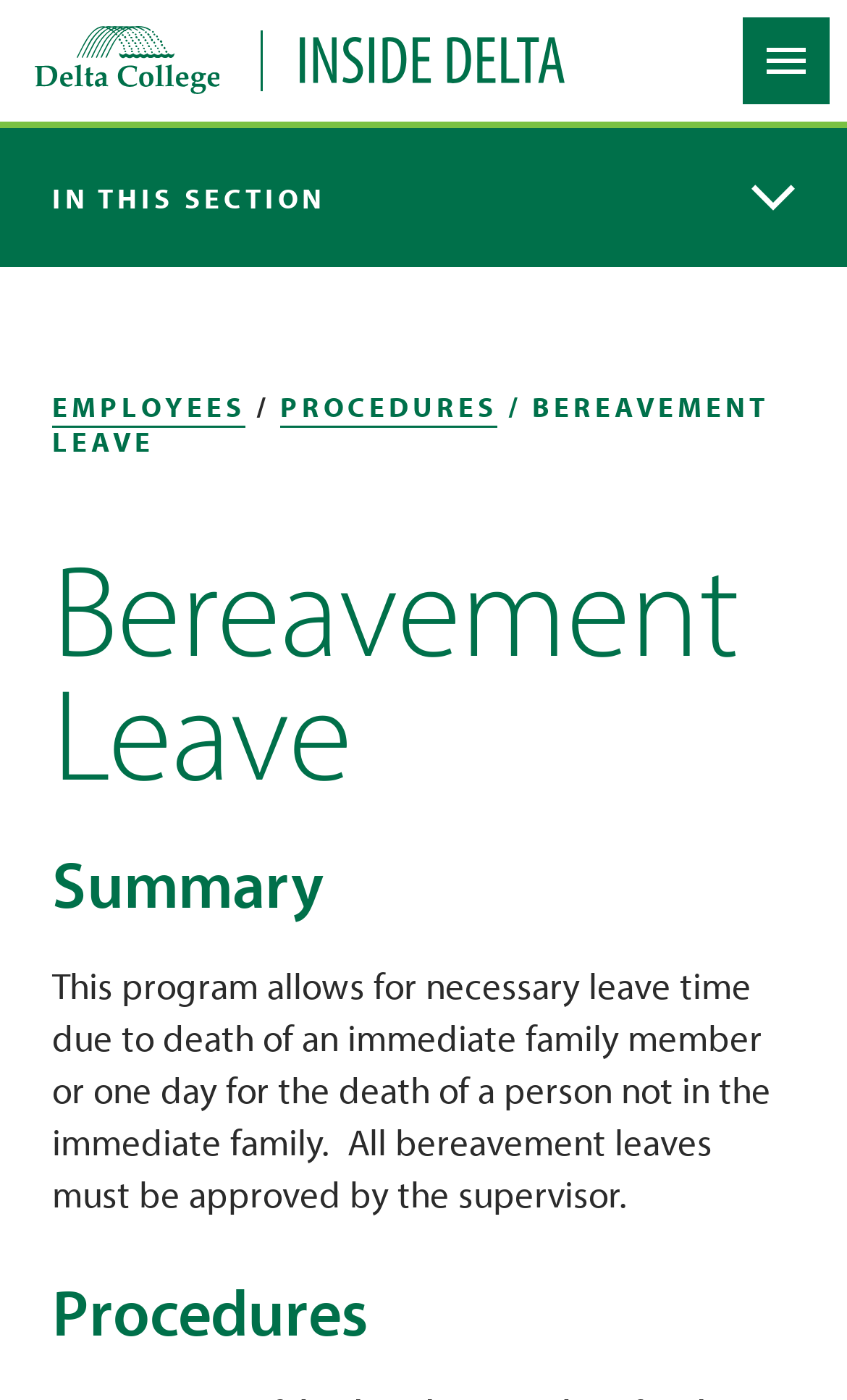Please answer the following question using a single word or phrase: What is the section title that follows 'Summary'?

Procedures